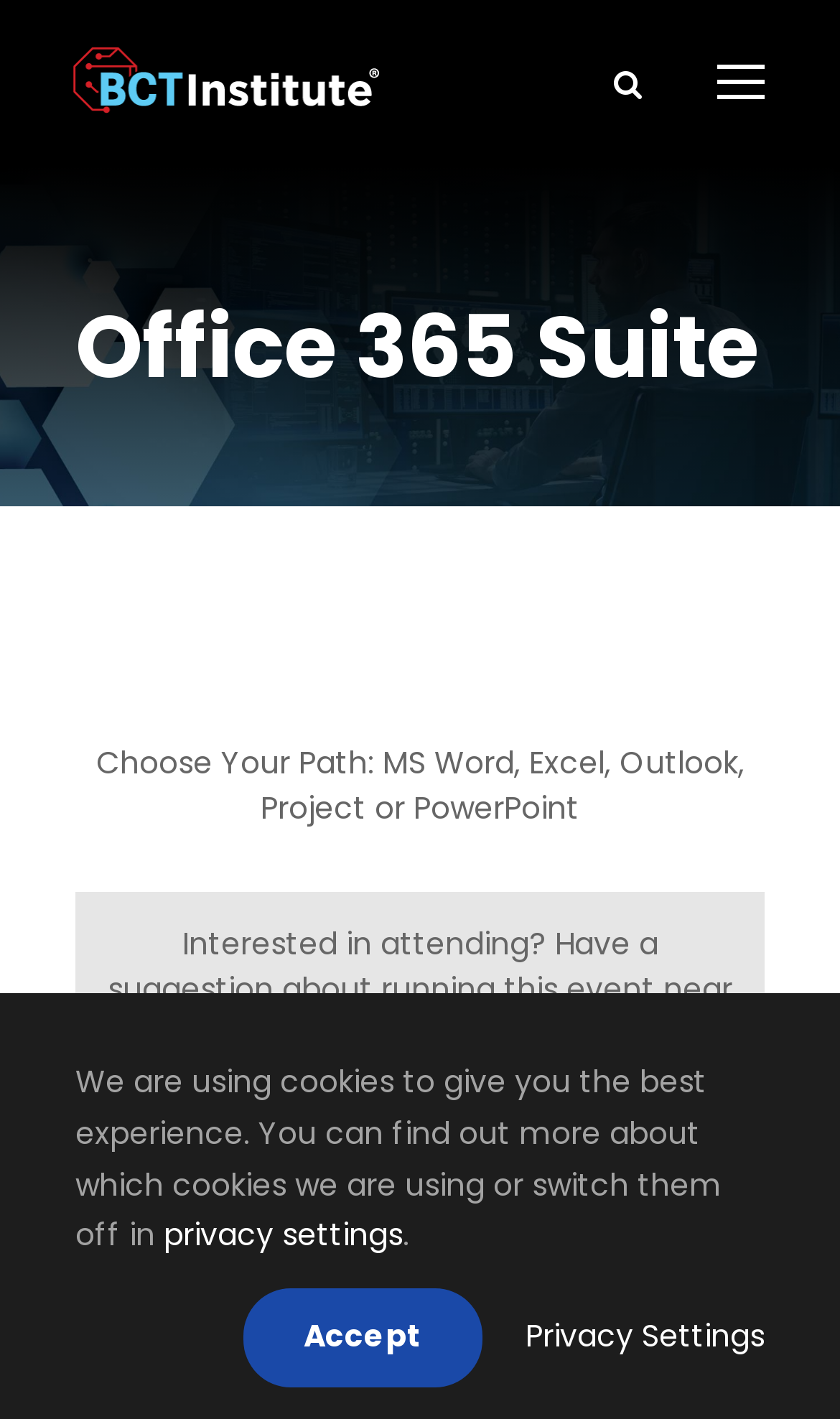Construct a comprehensive caption that outlines the webpage's structure and content.

The webpage appears to be a registration page for an event related to the Office 365 Suite. At the top left corner, there is a BCT Institute logo, which is an image linked to the institute's website. On the top right corner, there is an empty link with no text.

Below the logo, there is a heading that reads "Office 365 Suite" in a prominent font size. Underneath the heading, there is a static text that says "Choose Your Path: MS Word, Excel, Outlook, Project or PowerPoint", which seems to be a tagline or a brief description of the event.

Further down, there is another static text that asks users if they are interested in attending the event and if they have any suggestions about running the event near them. Next to this text, there is a link to "Register your interest now" in a slightly larger font size.

On the lower half of the page, there is a heading that says "Description", but it does not seem to have any corresponding text. Instead, there is a link with a font awesome icon (uf106) on the top right corner, which might be a social media link or a share button.

At the bottom of the page, there is a static text that informs users about the use of cookies on the website, with a link to "privacy settings" to learn more or switch them off. Next to this text, there are two links: "Accept" and "Privacy Settings", which seem to be related to cookie preferences.